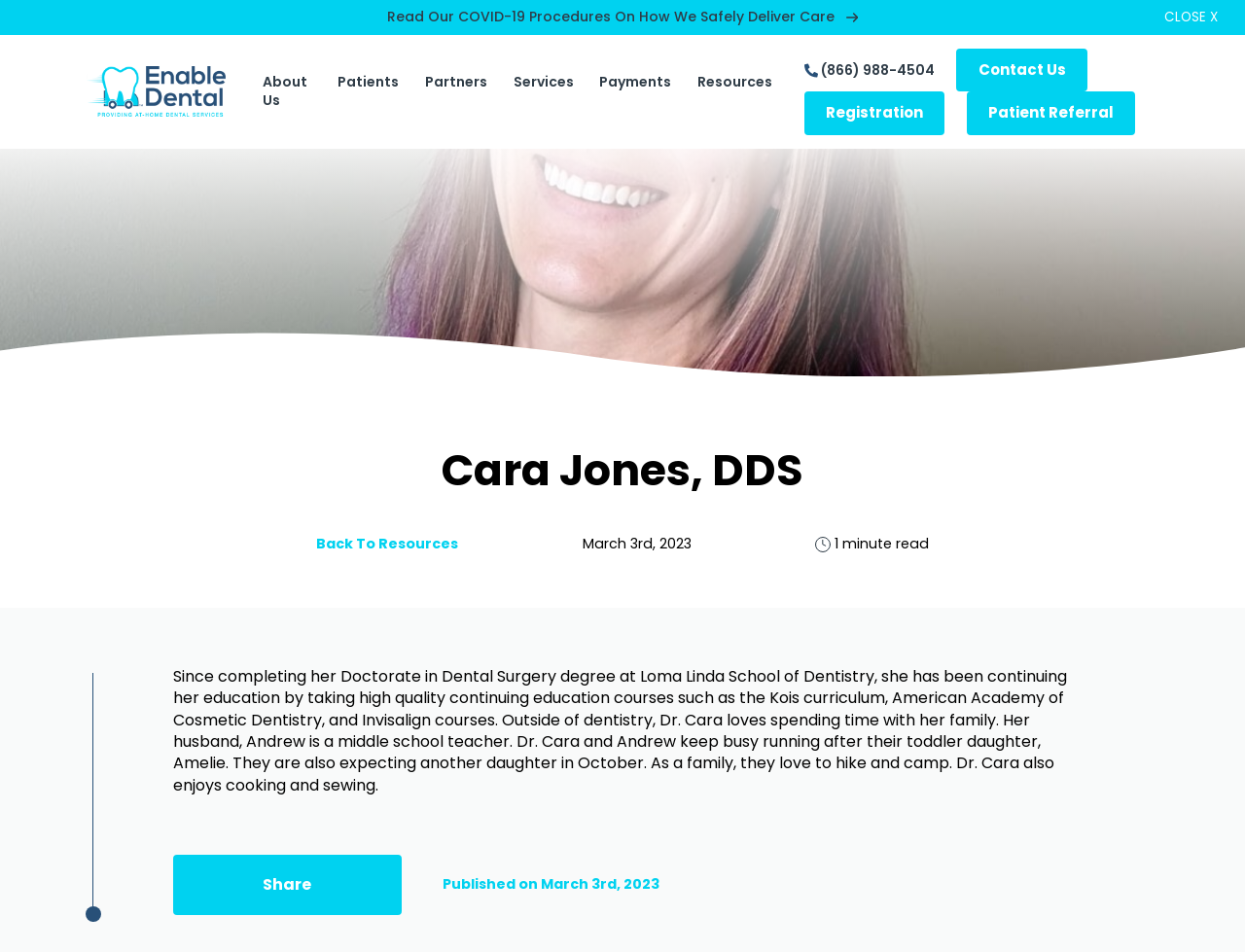Give the bounding box coordinates for this UI element: "About Us". The coordinates should be four float numbers between 0 and 1, arranged as [left, top, right, bottom].

[0.211, 0.073, 0.251, 0.119]